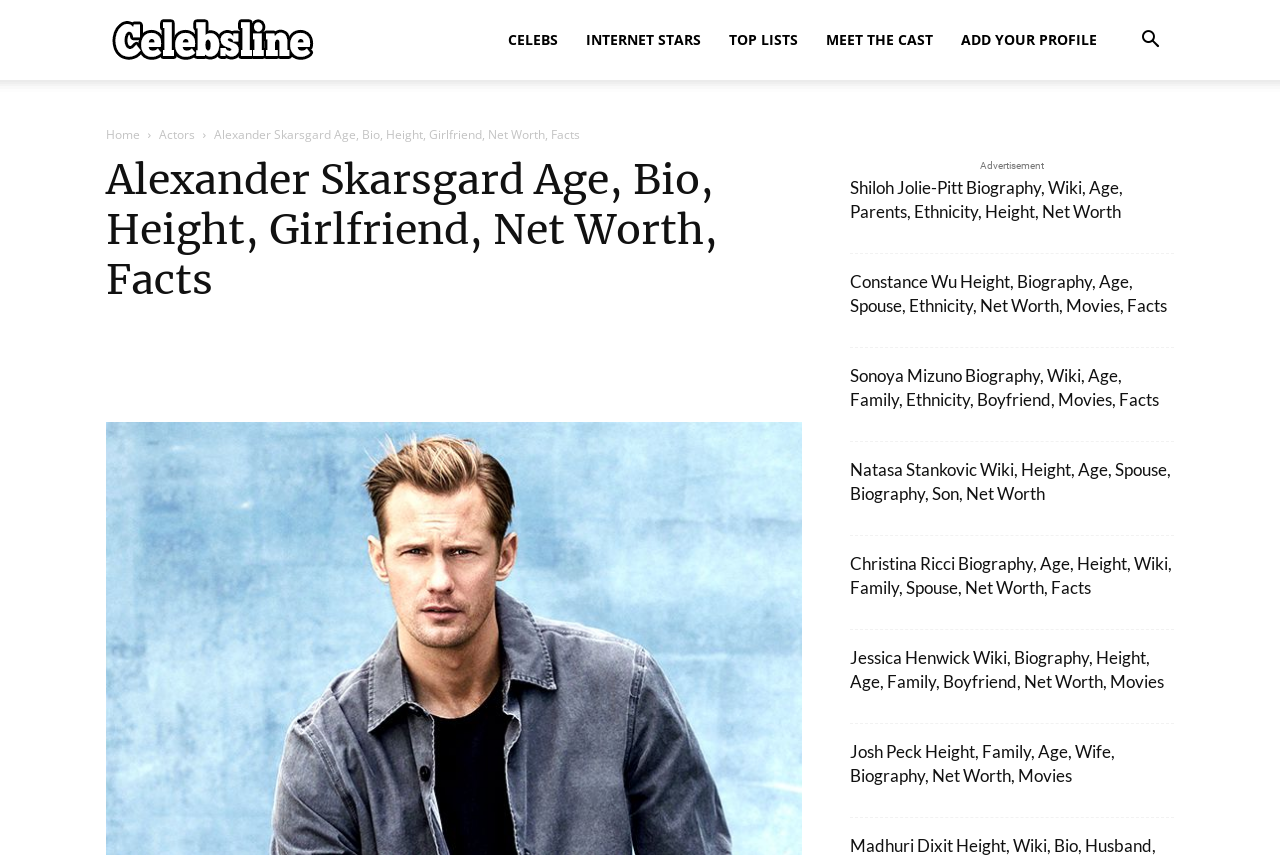Describe every aspect of the webpage in a detailed manner.

The webpage is about Swedish actor Alexander Skarsgard's biography, featuring his age, height, weight, measurements, girlfriend, family, net worth, and facts. At the top, there is a search button and a logo with the text "Celebsline" next to it. Below the logo, there are several links to different categories, including "CELEBS", "INTERNET STARS", "TOP LISTS", and "ADD YOUR PROFILE". 

On the left side, there is a menu with links to "Home" and "Actors". The main content of the page is divided into two sections. The first section is about Alexander Skarsgard, with a heading that repeats his name and a list of social media links below it. 

The second section features a list of biographies of other celebrities, including Shiloh Jolie-Pitt, Constance Wu, Sonoya Mizuno, Natasa Stankovic, Christina Ricci, Jessica Henwick, and Josh Peck. Each biography has a heading with the celebrity's name and a link to their respective page. There is also an advertisement on the right side of the page.